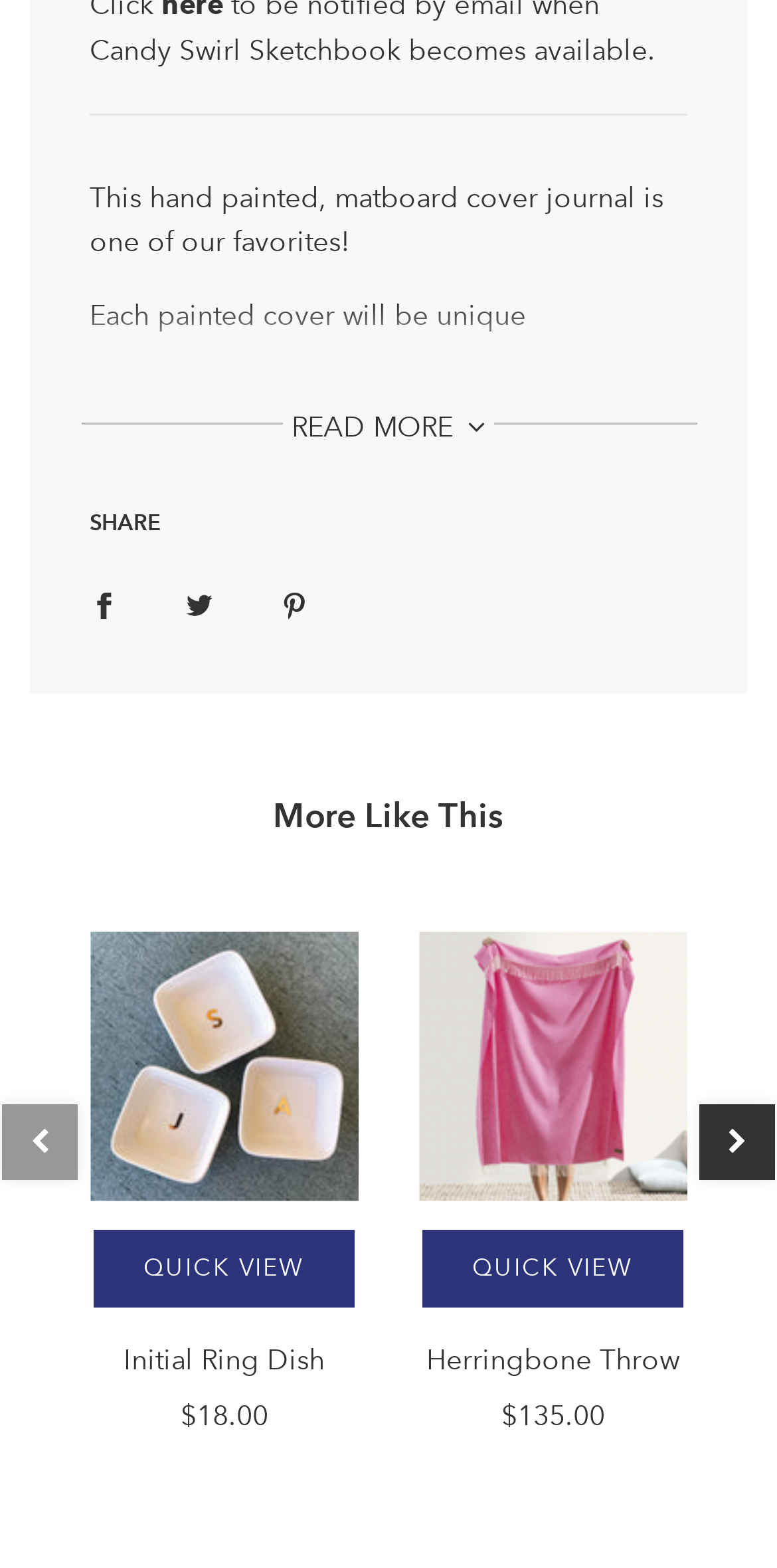Predict the bounding box coordinates of the area that should be clicked to accomplish the following instruction: "View more products like this". The bounding box coordinates should consist of four float numbers between 0 and 1, i.e., [left, top, right, bottom].

[0.077, 0.506, 0.923, 0.537]